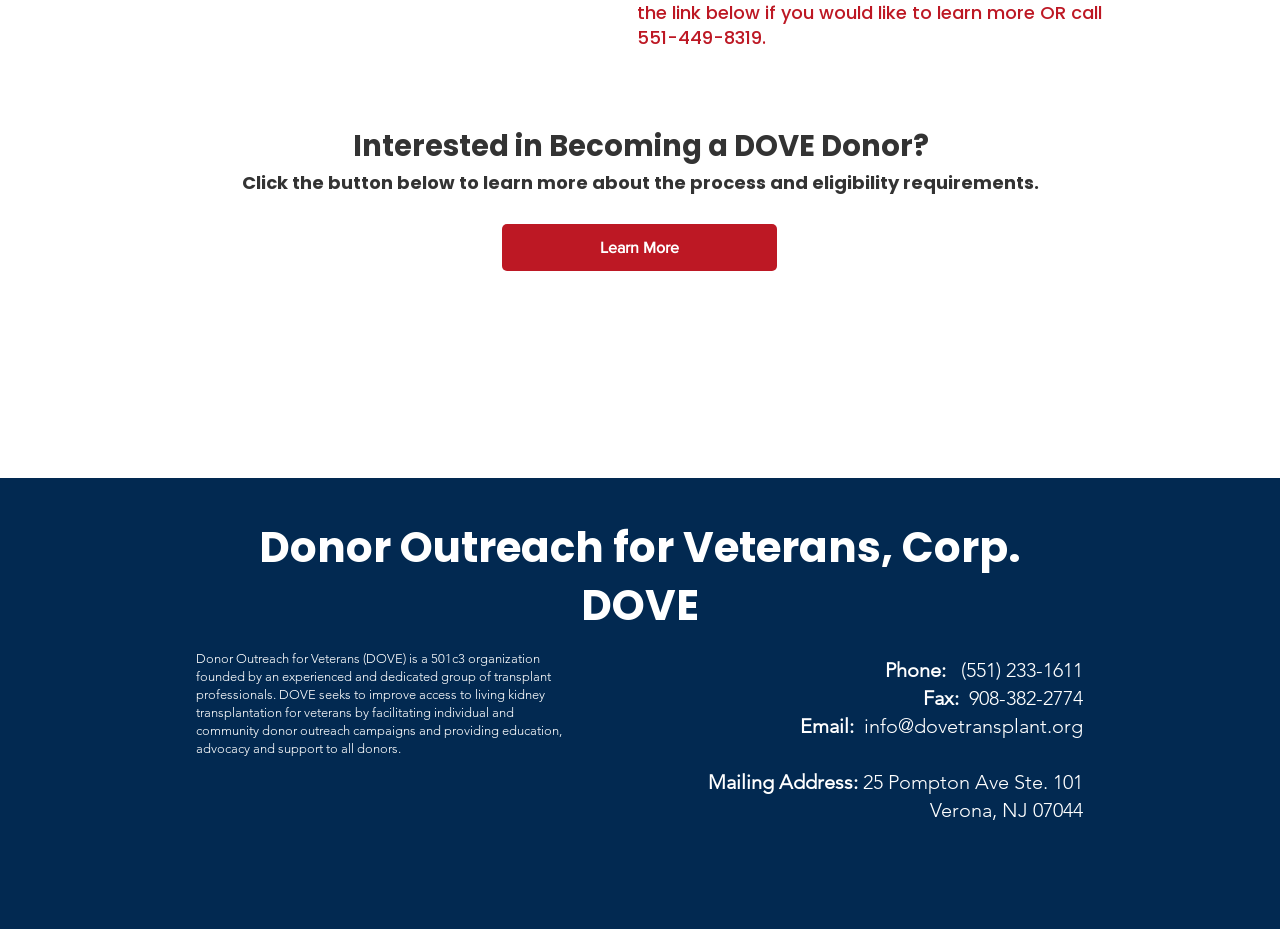Please look at the image and answer the question with a detailed explanation: How can I contact DOVE via email?

The email address of DOVE can be found in the link element 'info@dovetransplant.org' which is located in the contact information section of the webpage.